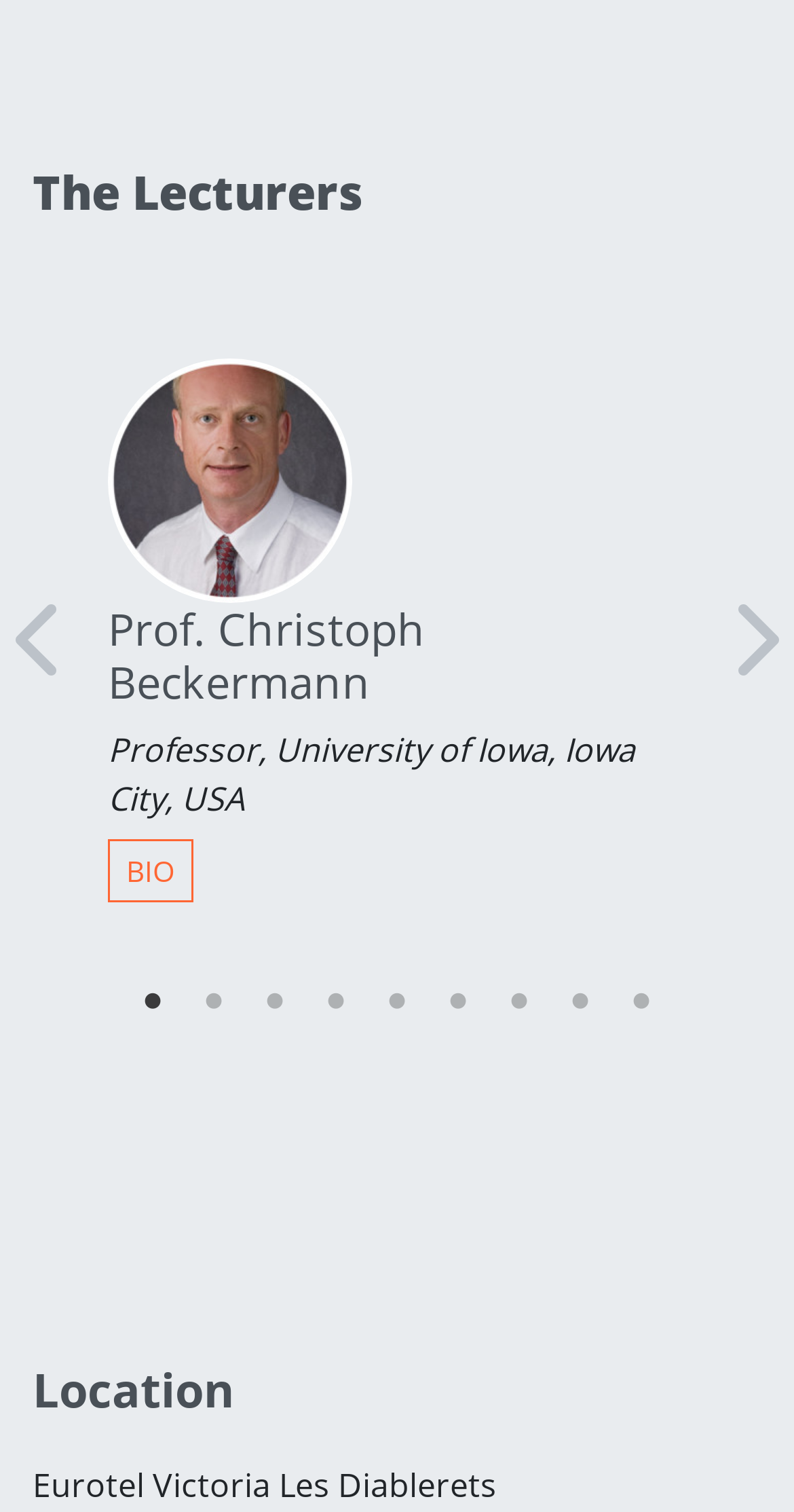How many tabs are there?
Give a detailed explanation using the information visible in the image.

I counted the number of tabs in the tablist element, which has 9 child tab elements, each labeled as '1 of 9', '2 of 9', ..., '9 of 9'.